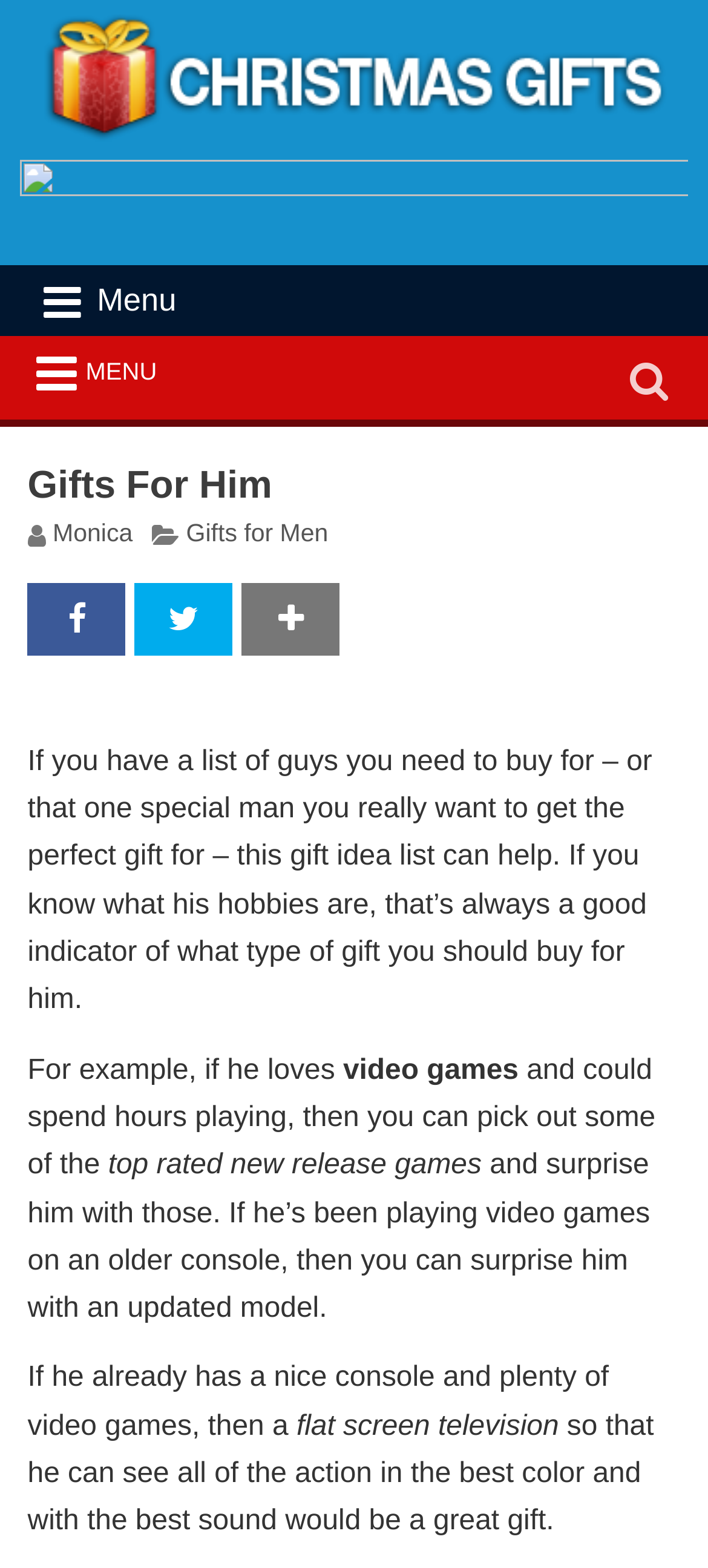Please give a succinct answer using a single word or phrase:
What is the alternative gift option mentioned for someone who already has a nice console and plenty of video games?

Flat screen television